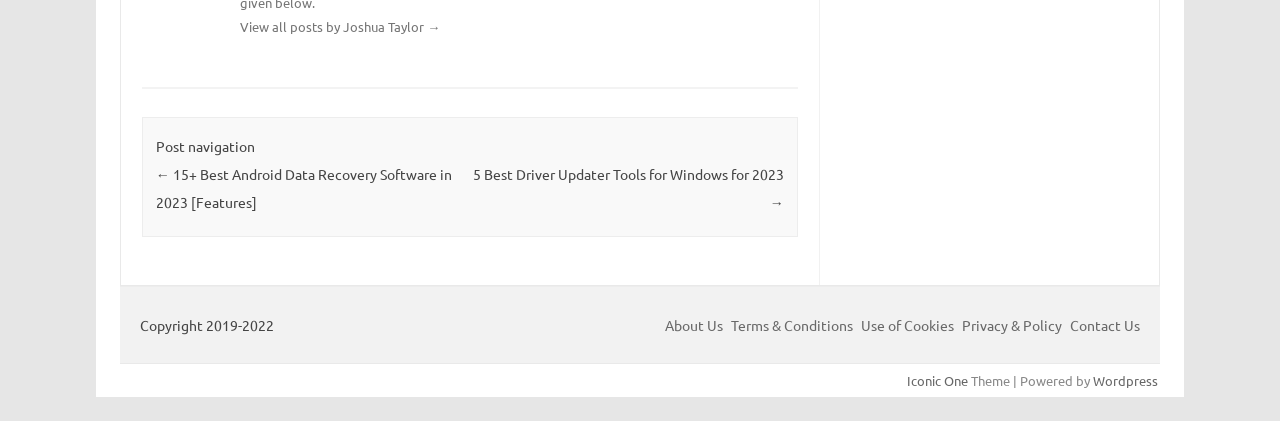Determine the bounding box coordinates for the UI element with the following description: "Wordpress". The coordinates should be four float numbers between 0 and 1, represented as [left, top, right, bottom].

[0.854, 0.883, 0.905, 0.923]